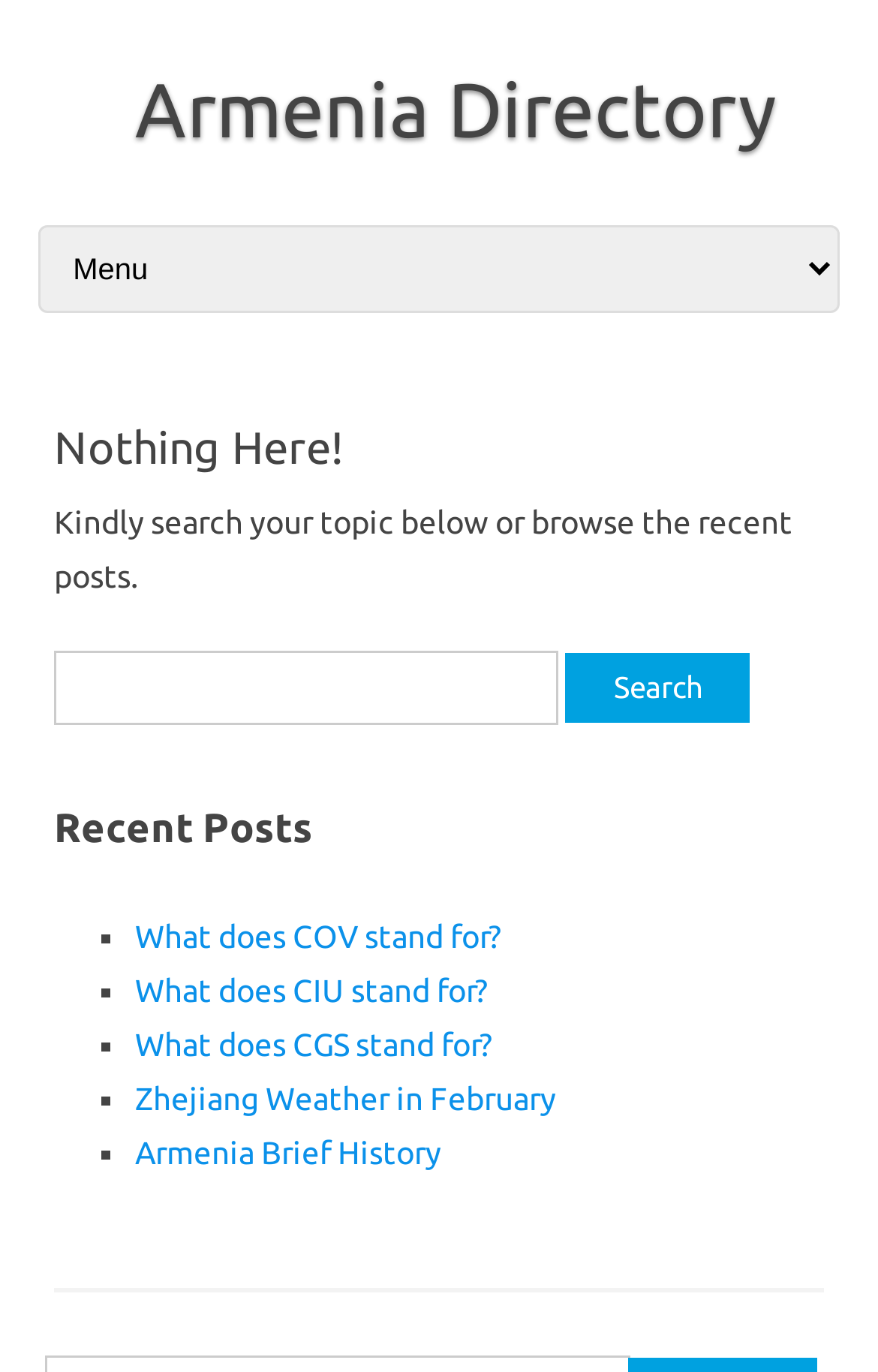Examine the image and give a thorough answer to the following question:
What can be done to find relevant content?

The webpage provides a search bar with a prompt 'Search for:' and a list of recent posts, suggesting that users can search for their topic or browse the recent posts to find relevant content.